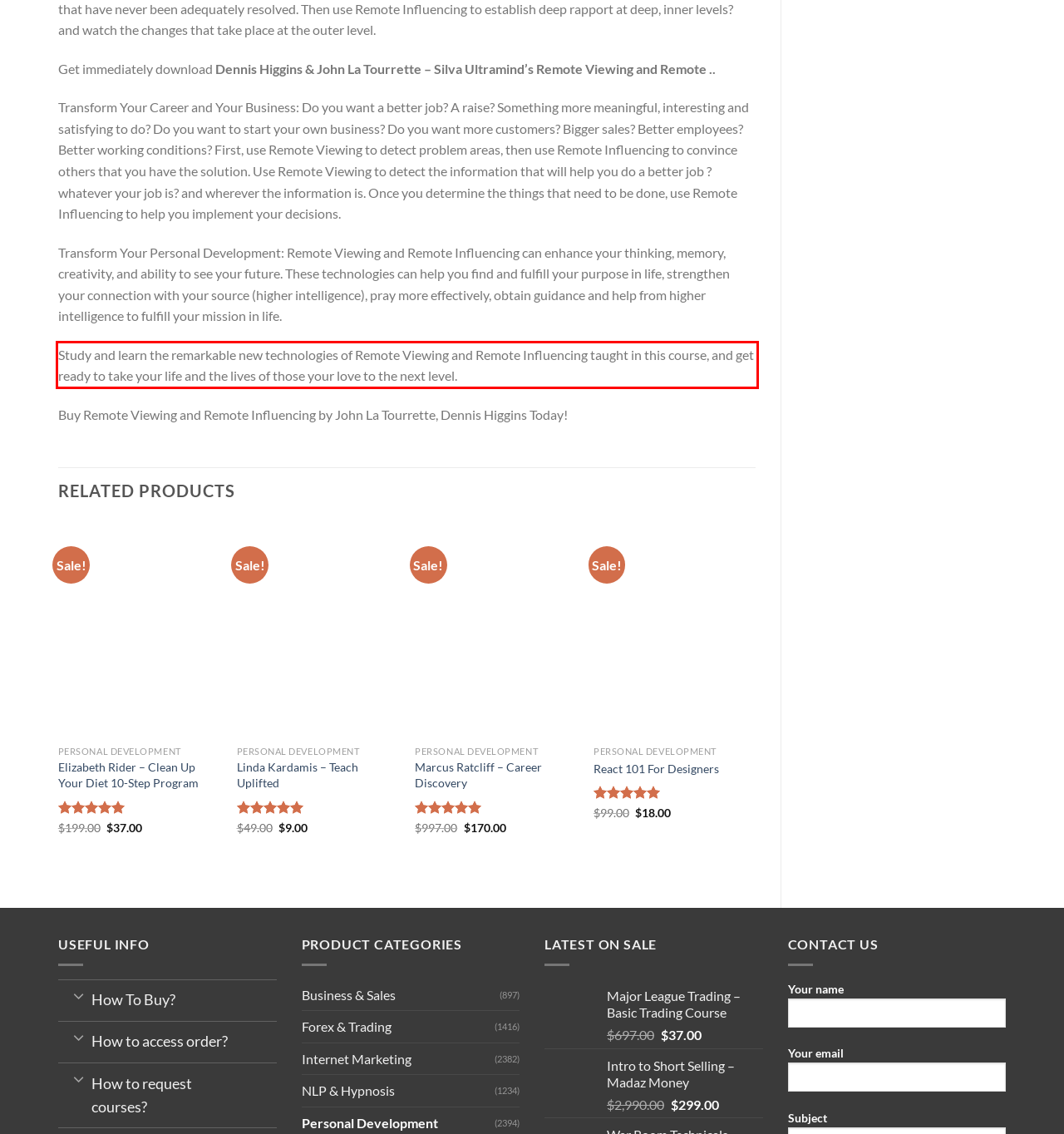Please analyze the provided webpage screenshot and perform OCR to extract the text content from the red rectangle bounding box.

Study and learn the remarkable new technologies of Remote Viewing and Remote Influencing taught in this course, and get ready to take your life and the lives of those your love to the next level.